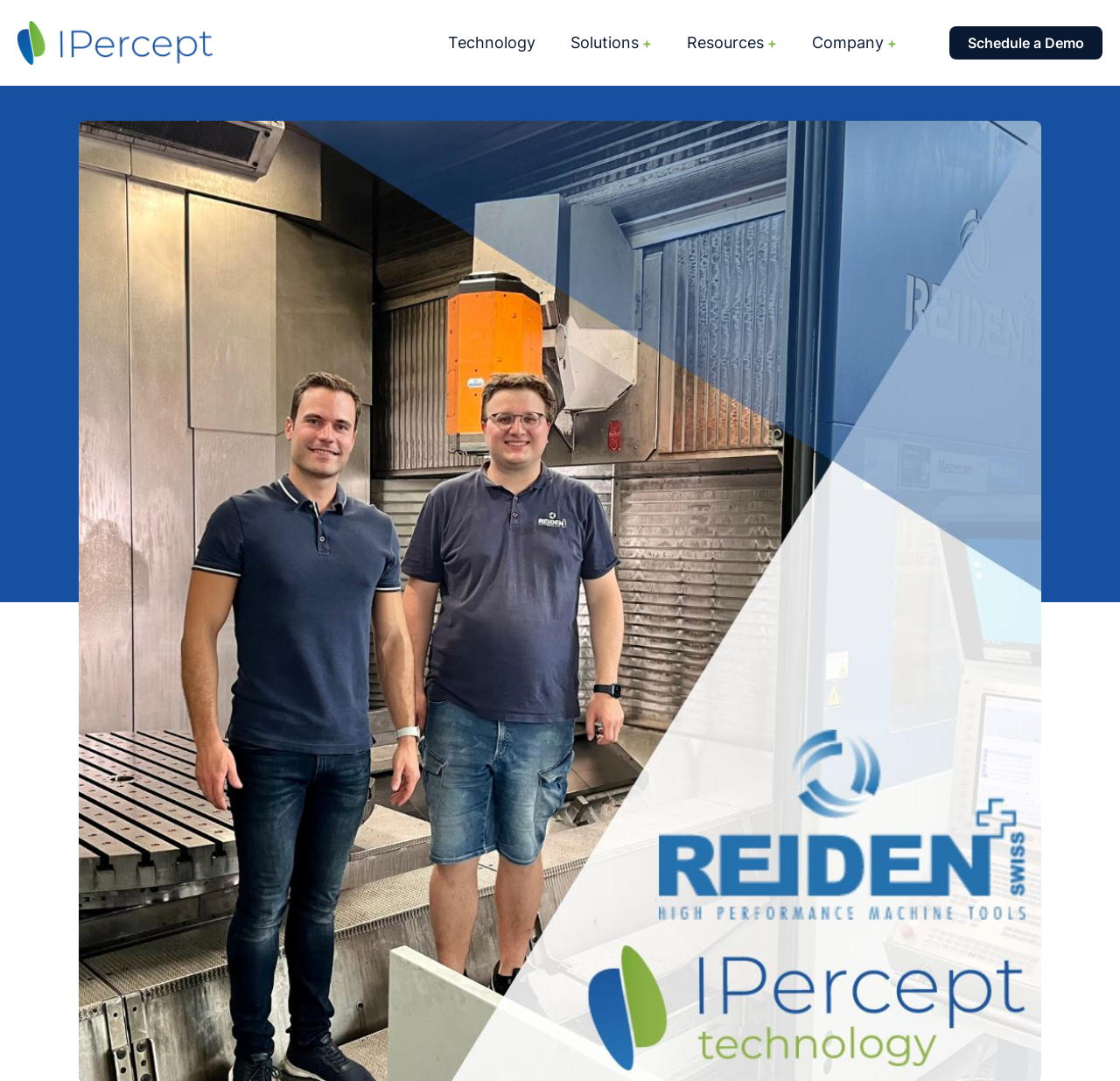Please determine the bounding box coordinates of the element's region to click in order to carry out the following instruction: "Expand Company menu". The coordinates should be four float numbers between 0 and 1, i.e., [left, top, right, bottom].

[0.725, 0.0, 0.789, 0.079]